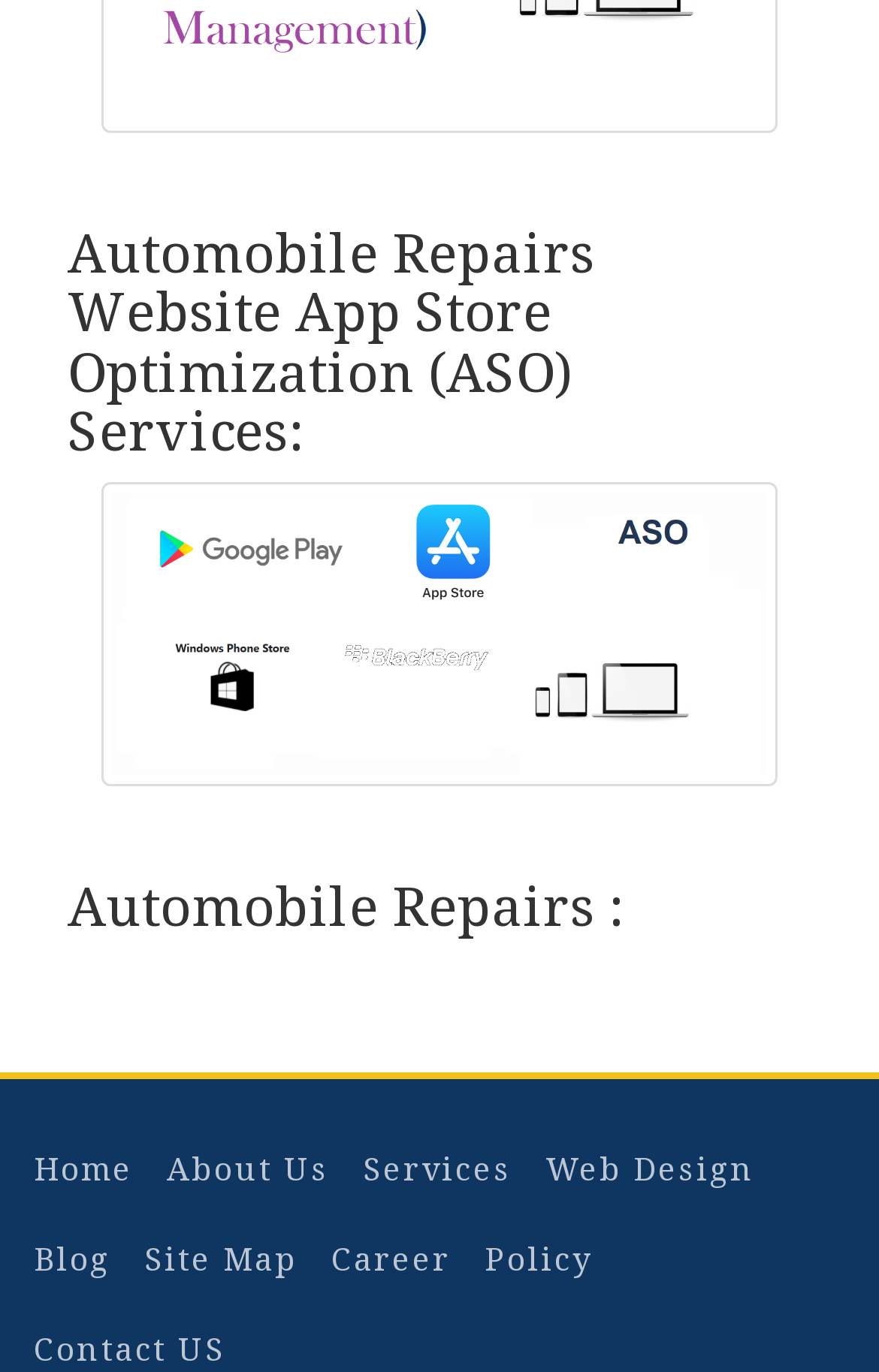Please predict the bounding box coordinates of the element's region where a click is necessary to complete the following instruction: "view About Us". The coordinates should be represented by four float numbers between 0 and 1, i.e., [left, top, right, bottom].

[0.19, 0.836, 0.374, 0.867]